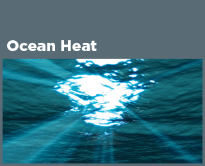What is symbolized by the shimmering light?
From the image, respond with a single word or phrase.

Rising temperatures